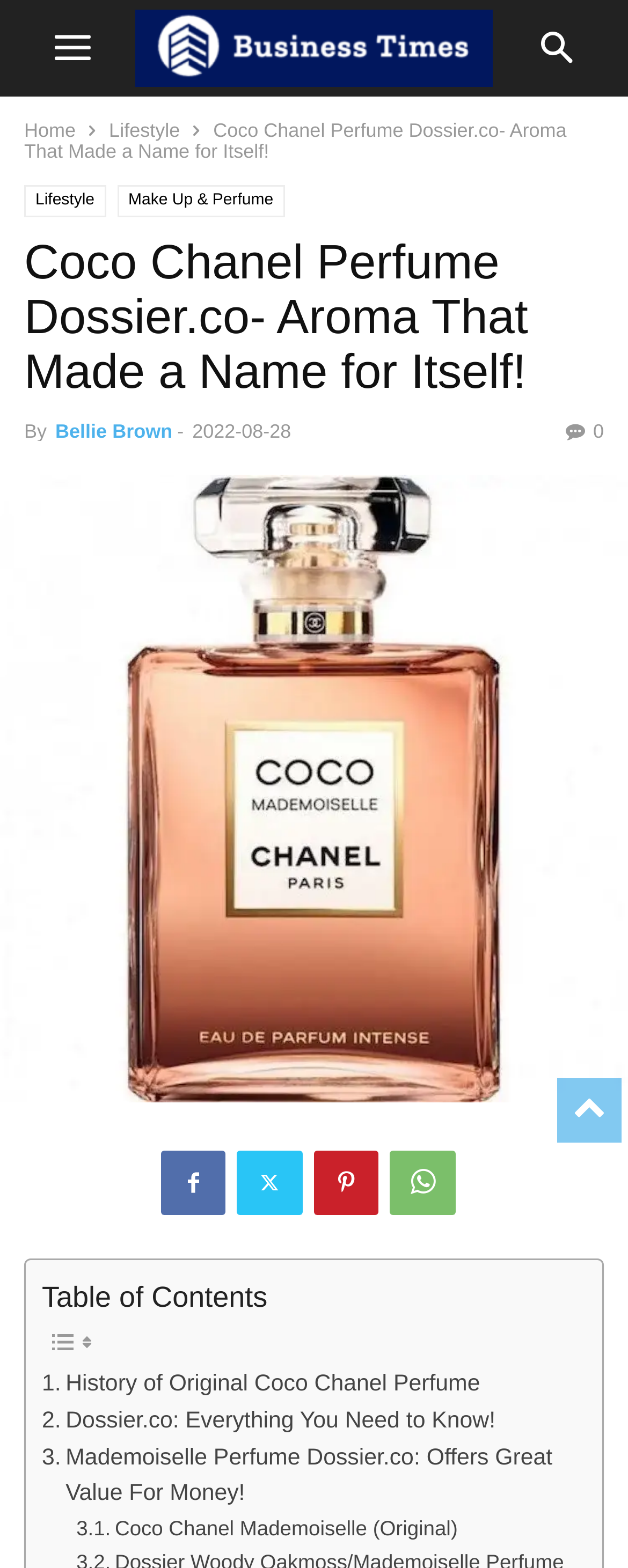Can you look at the image and give a comprehensive answer to the question:
How many sections are there in the Table of Contents?

The Table of Contents has four sections, which are 'History of Original Coco Chanel Perfume', 'Dossier.co: Everything You Need to Know!', 'Mademoiselle Perfume Dossier.co: Offers Great Value For Money!', and 'Coco Chanel Mademoiselle (Original)'.